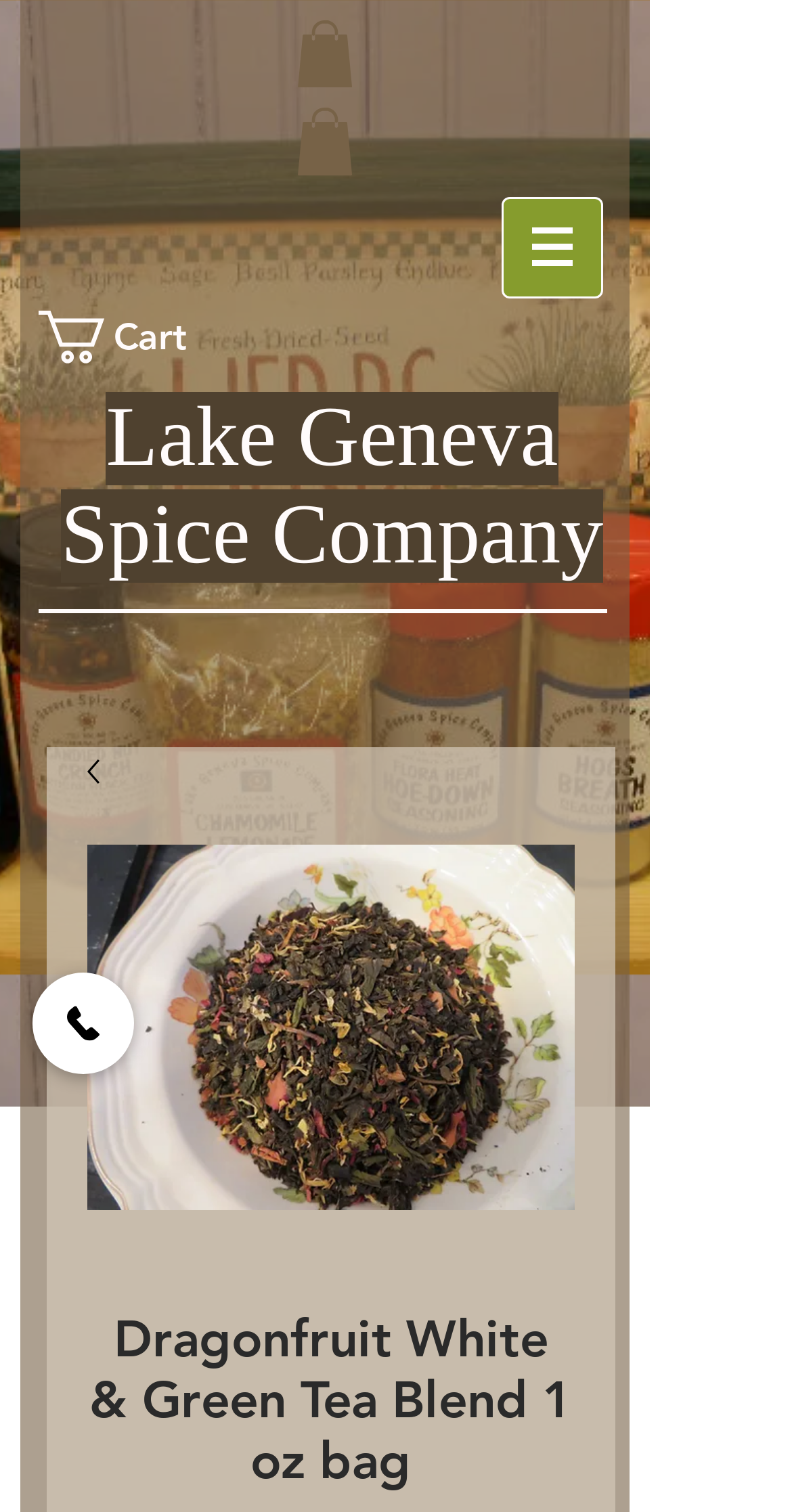Locate and extract the text of the main heading on the webpage.

Lake Geneva Spice Company